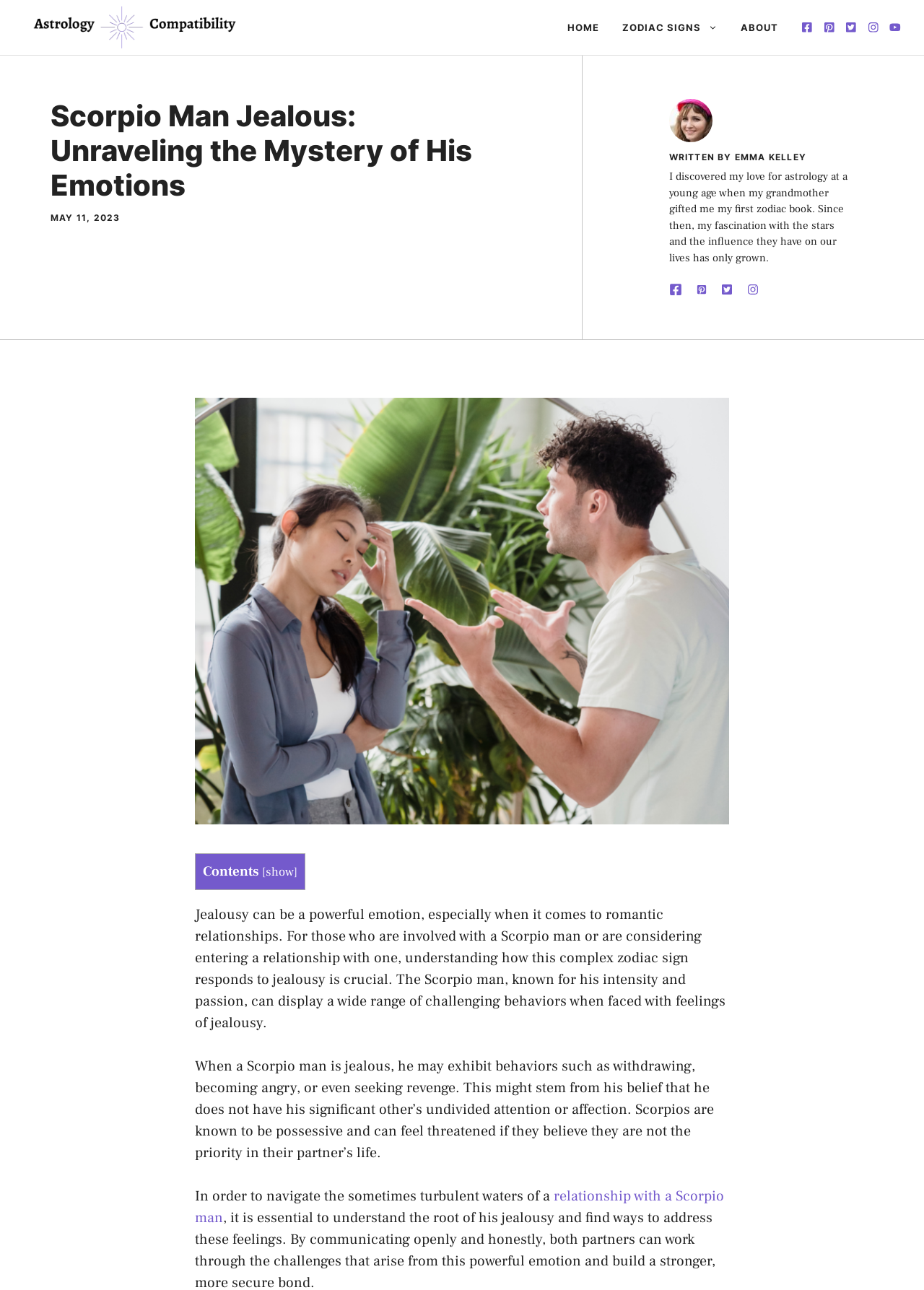Extract the heading text from the webpage.

Scorpio Man Jealous: Unraveling the Mystery of His Emotions